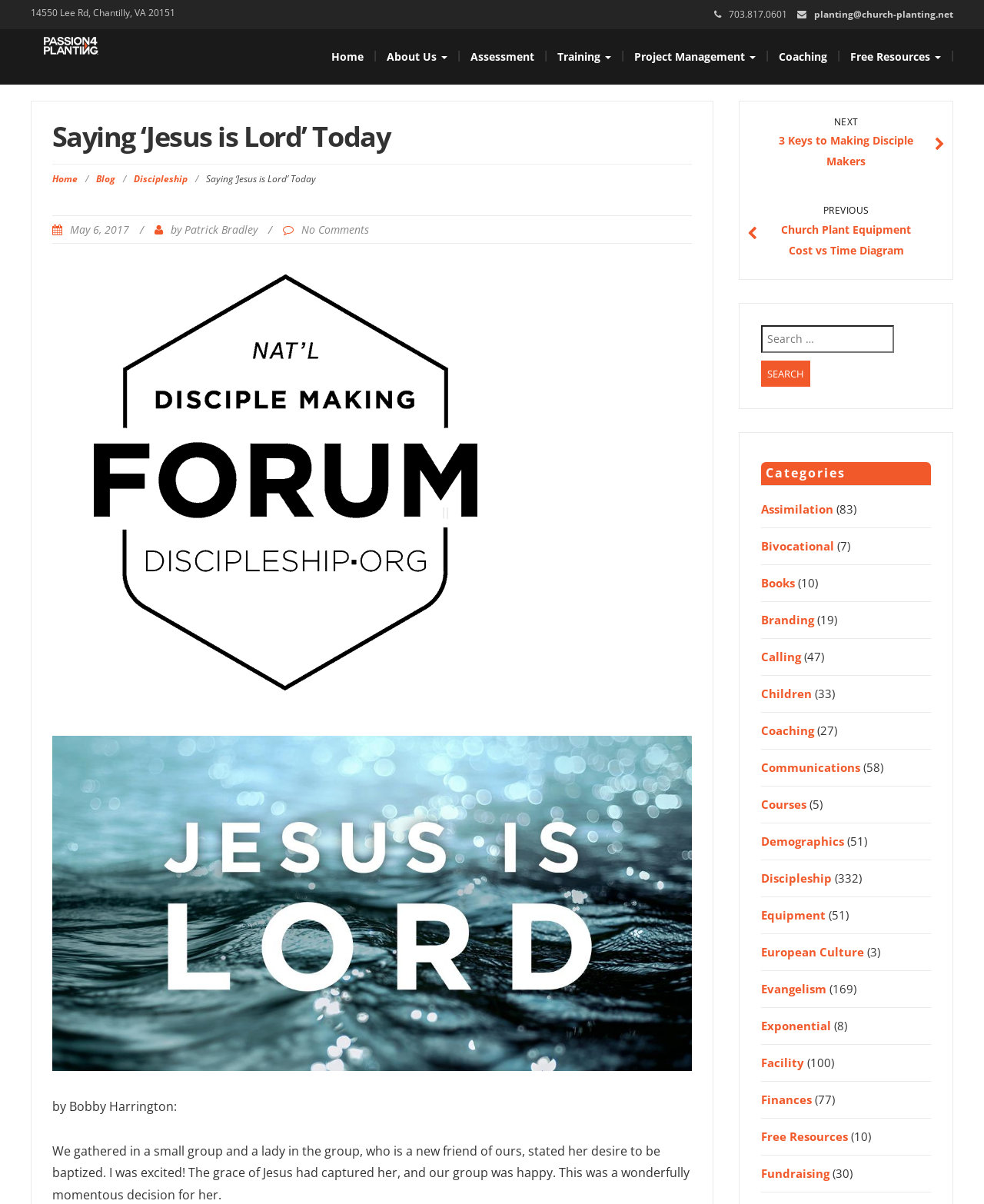Locate the bounding box coordinates of the segment that needs to be clicked to meet this instruction: "Read the next blog post".

[0.752, 0.084, 0.968, 0.158]